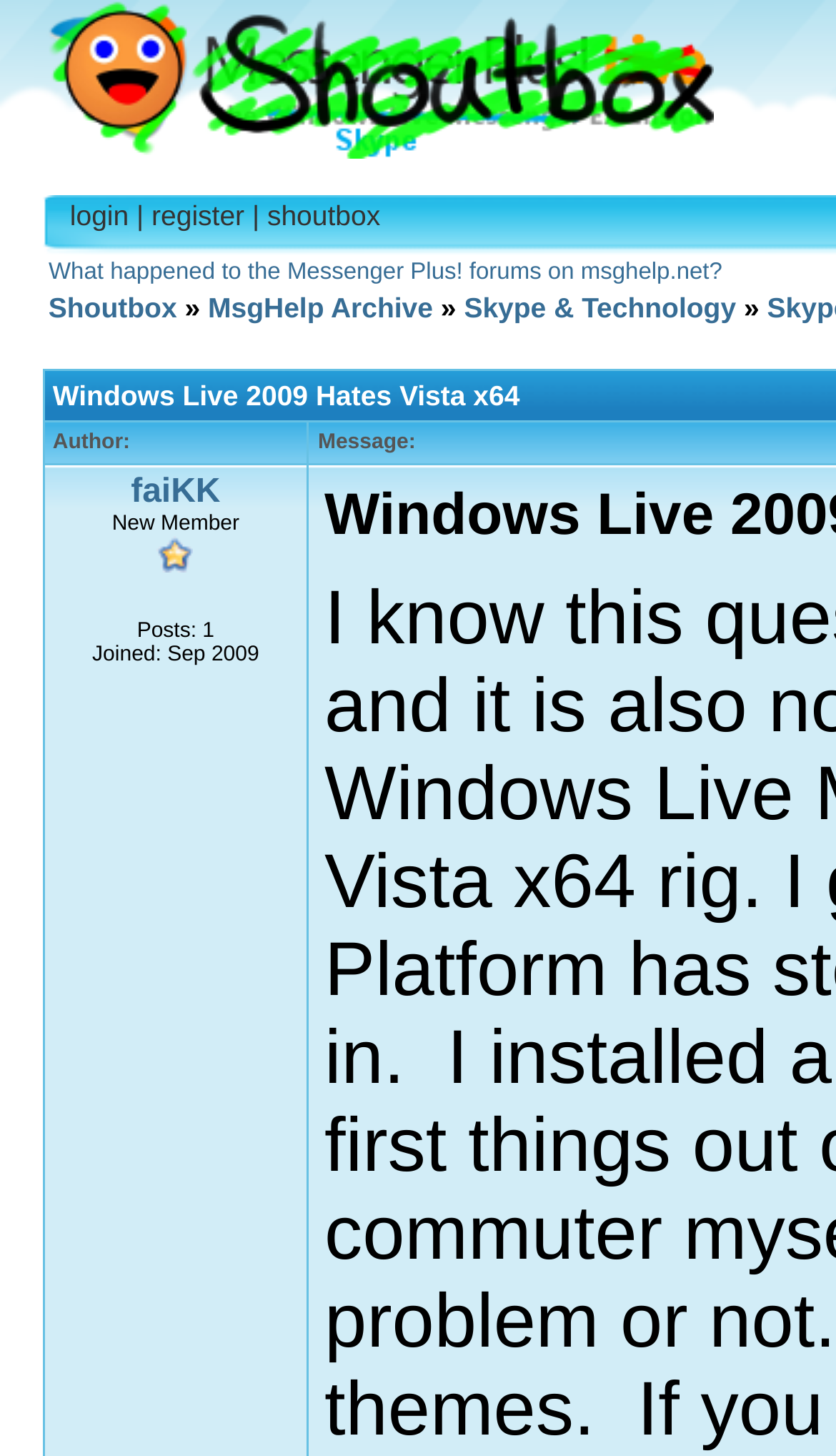Please identify the bounding box coordinates of the area I need to click to accomplish the following instruction: "View the MsgHelp Archive".

[0.249, 0.2, 0.518, 0.222]